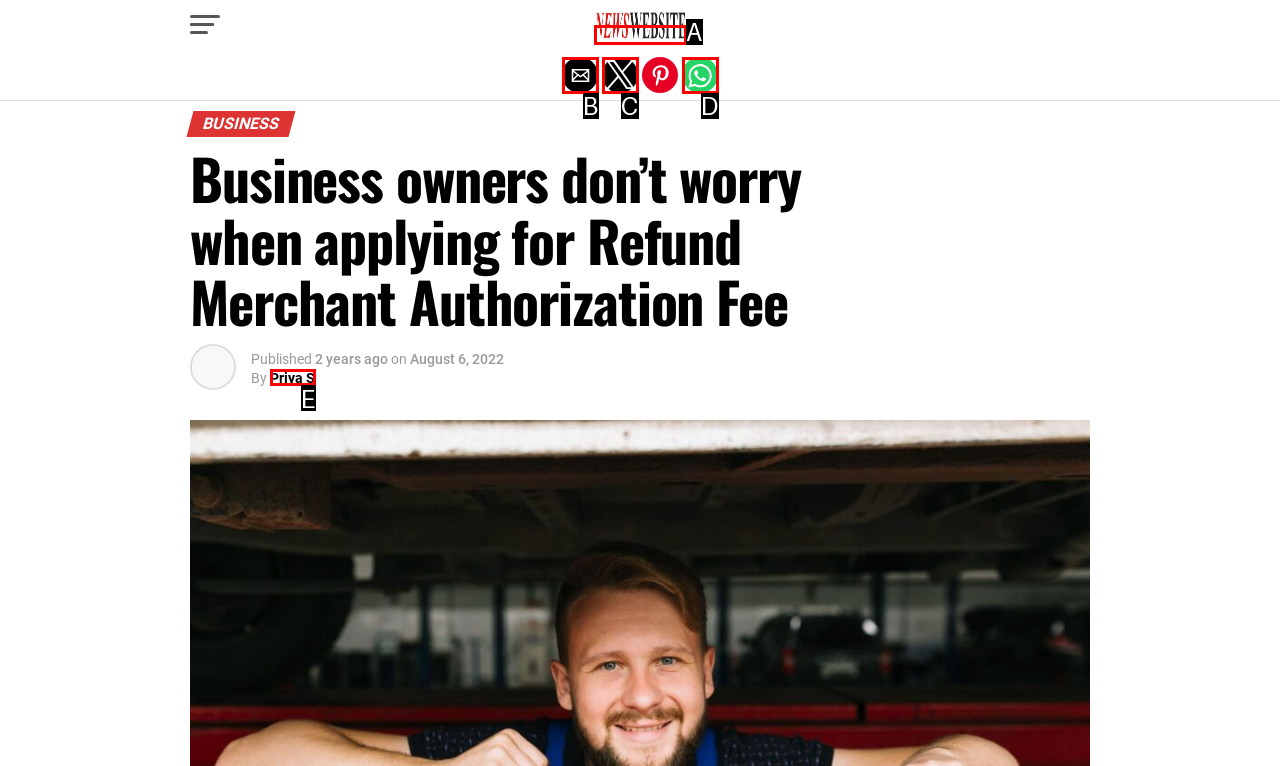Using the description: parent_node: NewsWebsite
Identify the letter of the corresponding UI element from the choices available.

A